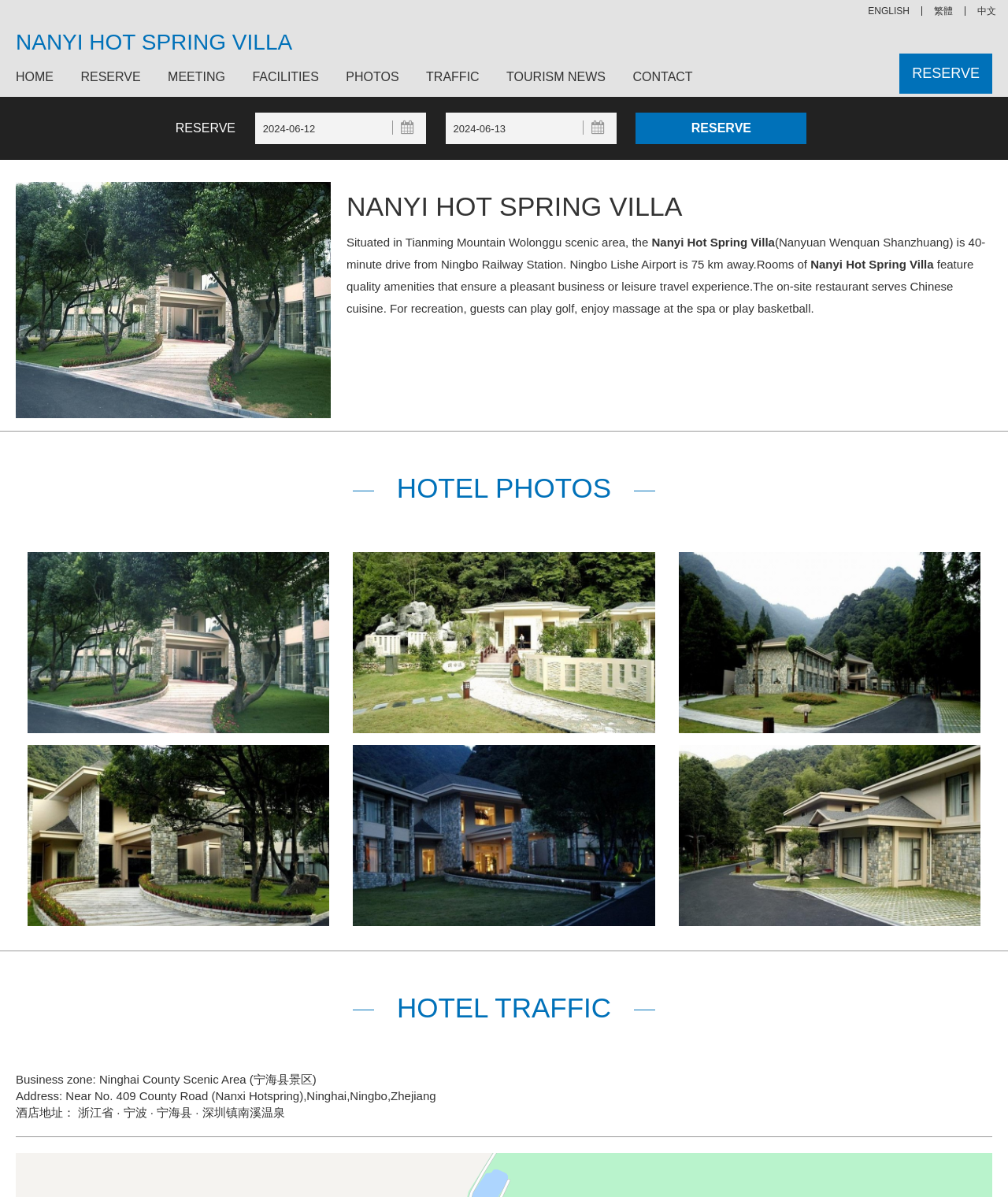Can you provide the bounding box coordinates for the element that should be clicked to implement the instruction: "Go to home page"?

[0.016, 0.057, 0.065, 0.072]